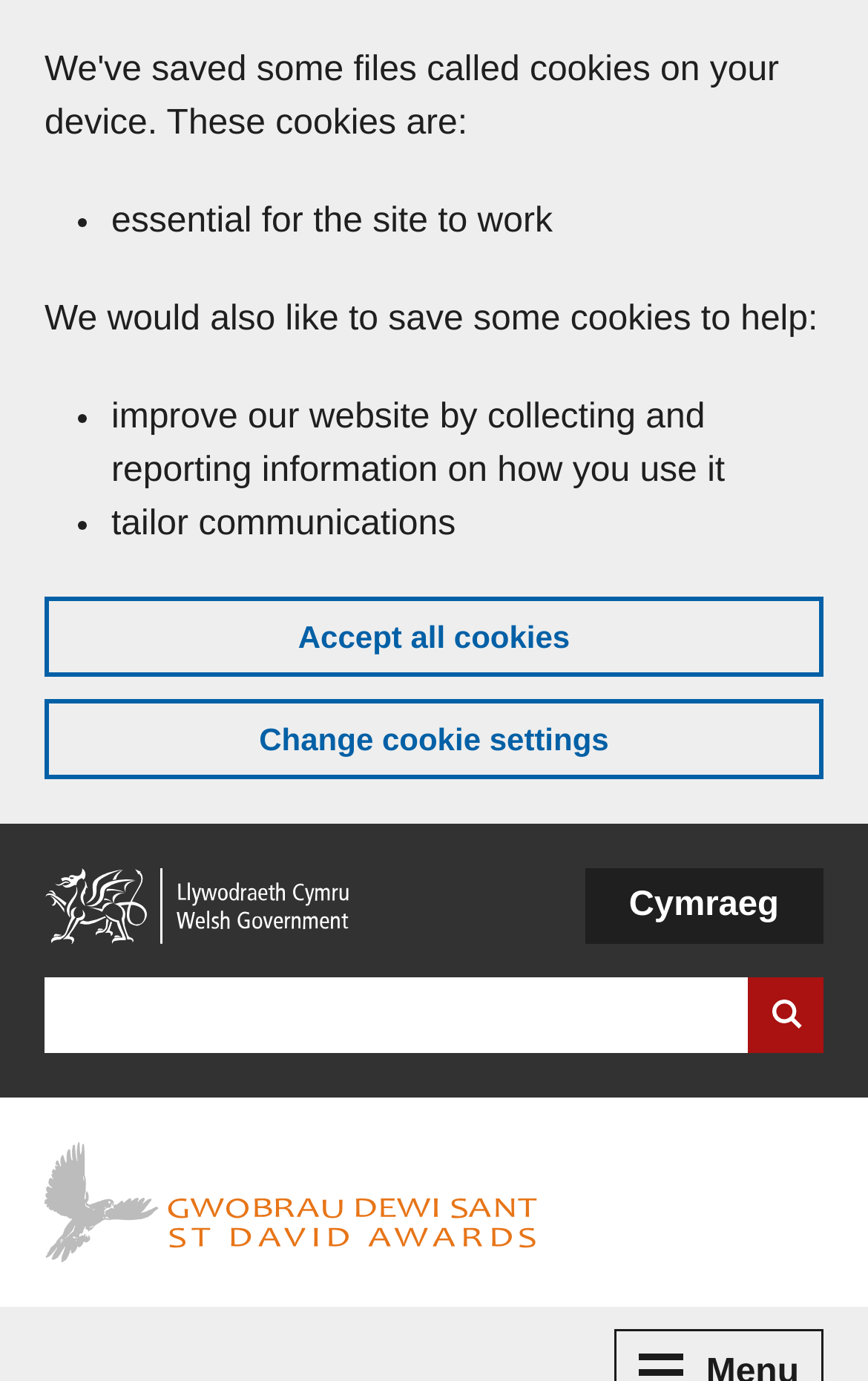Provide the bounding box coordinates of the UI element that matches the description: "value="Search website"".

[0.862, 0.708, 0.949, 0.762]